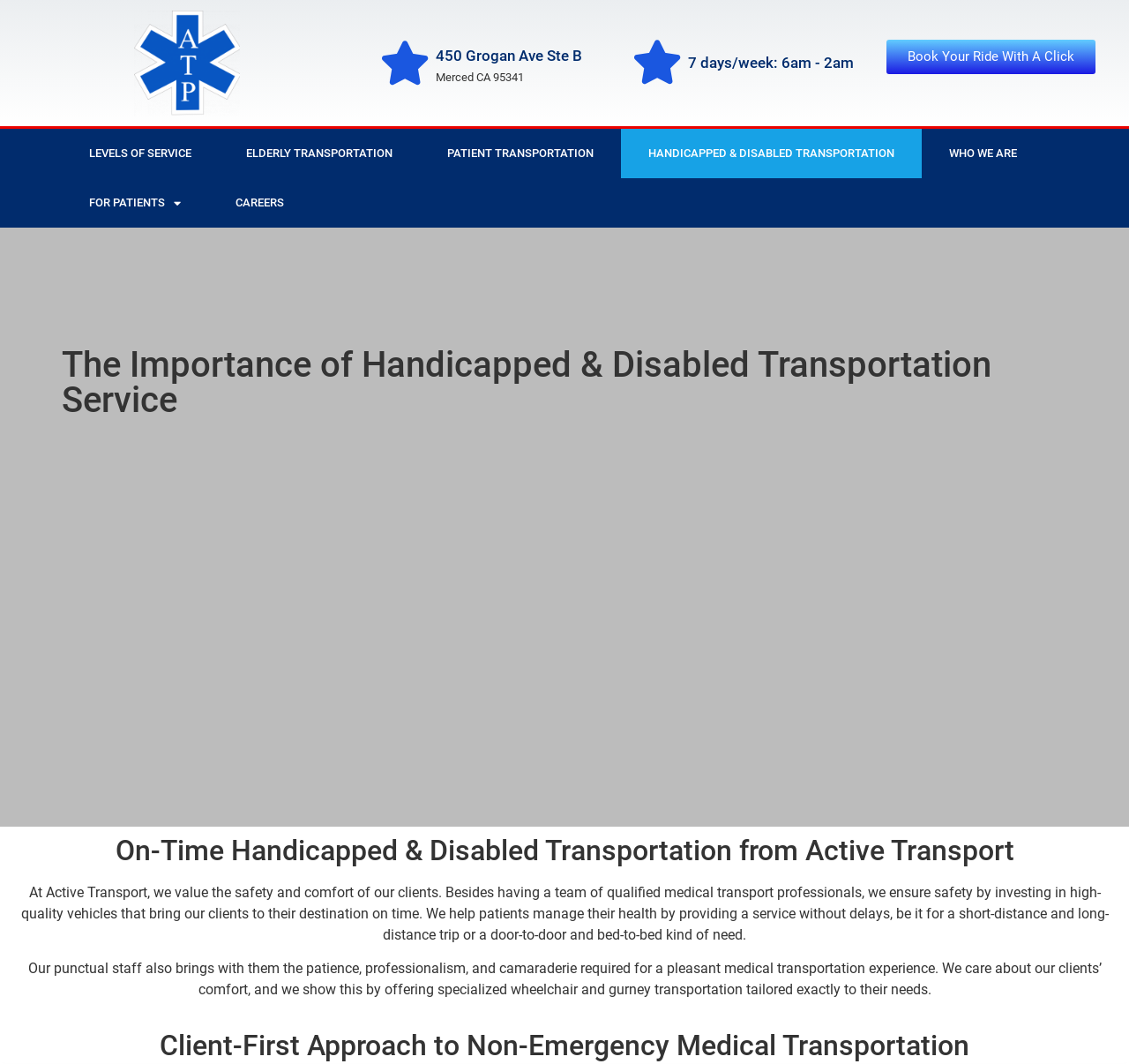Please identify the coordinates of the bounding box for the clickable region that will accomplish this instruction: "Click the Active Transport Medical Services Logo".

[0.119, 0.01, 0.213, 0.109]